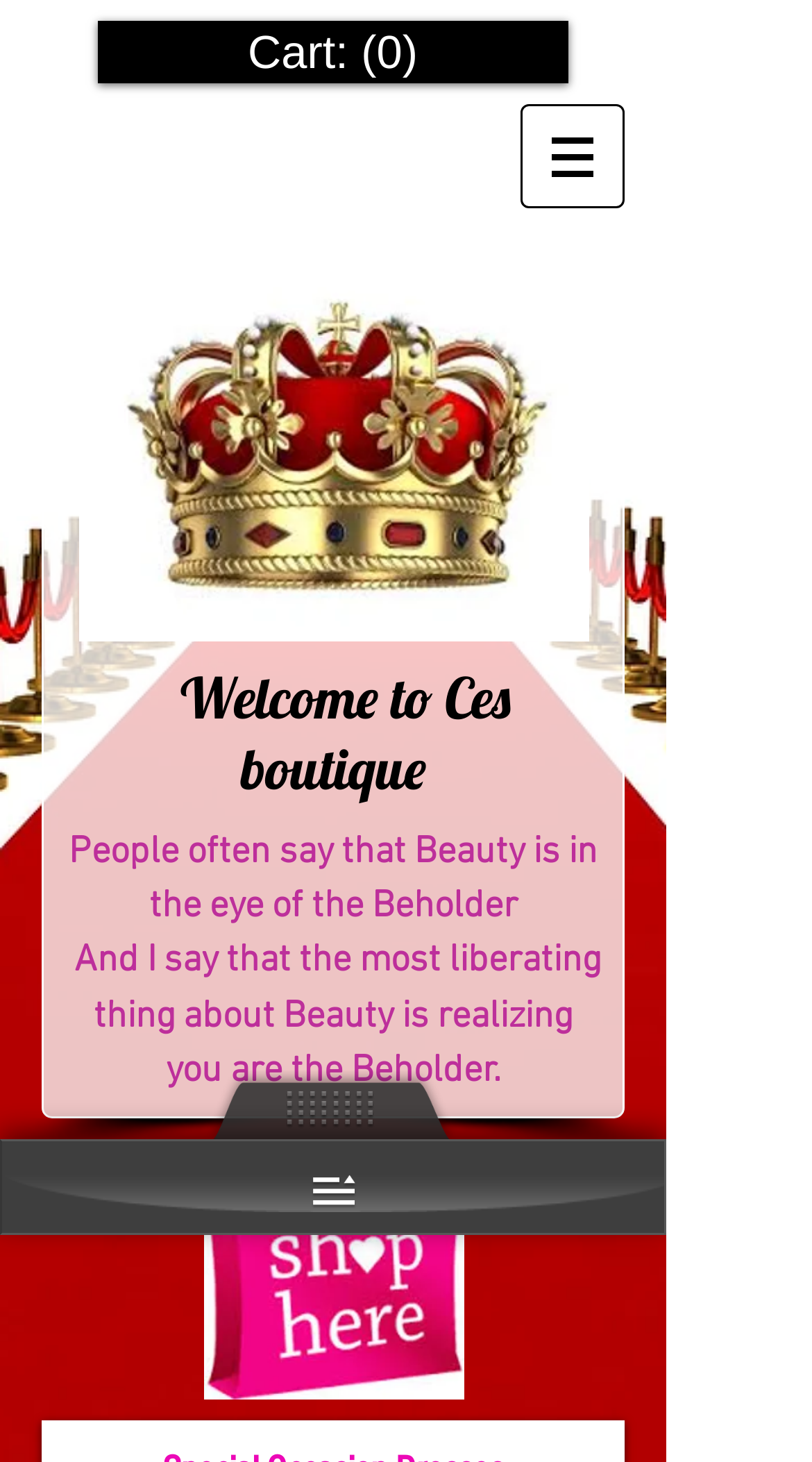Identify the bounding box coordinates for the UI element mentioned here: "Cart: (0)‏". Provide the coordinates as four float values between 0 and 1, i.e., [left, top, right, bottom].

[0.305, 0.017, 0.515, 0.054]